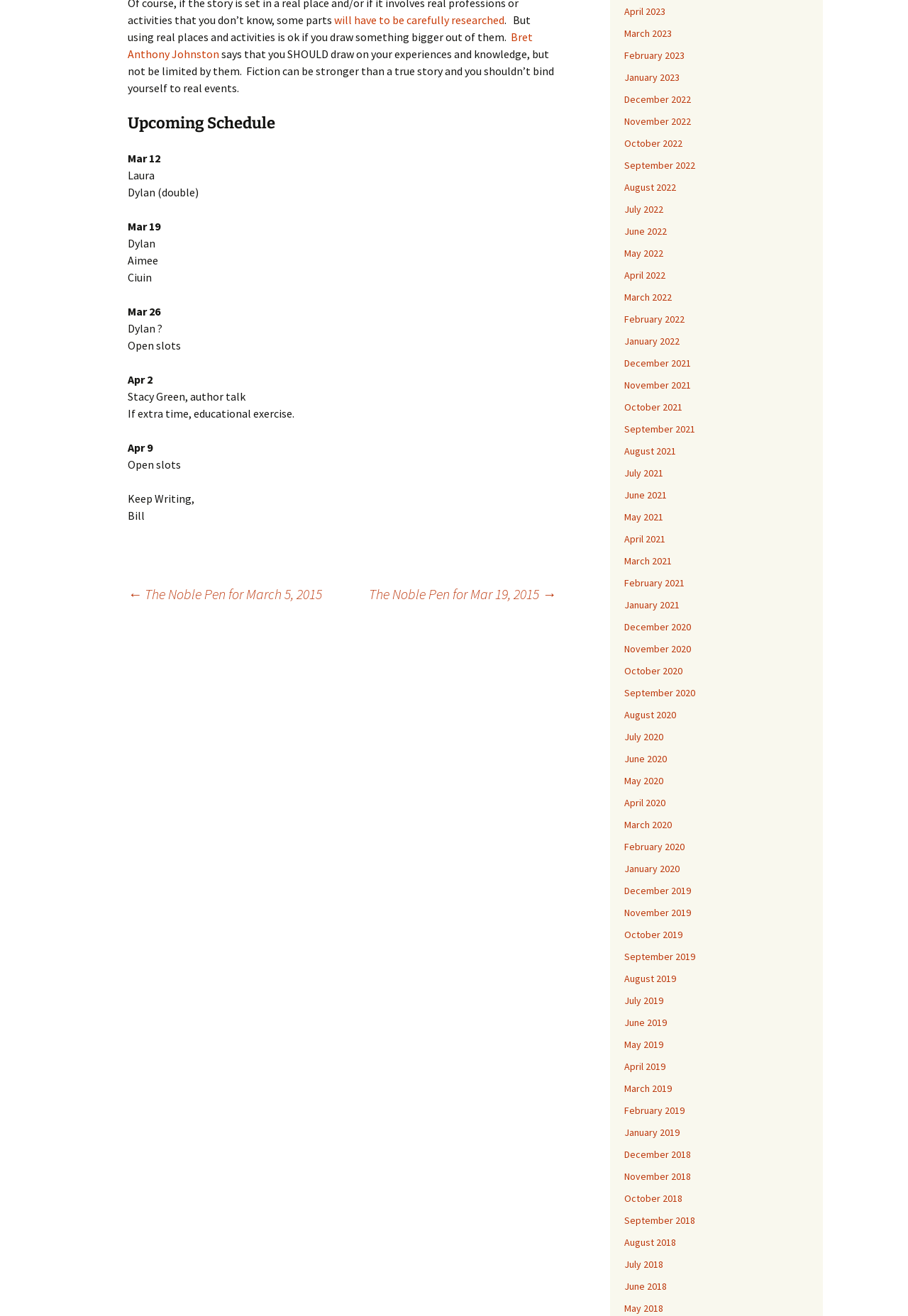Respond with a single word or phrase for the following question: 
How many open slots are available in the upcoming schedule?

Two